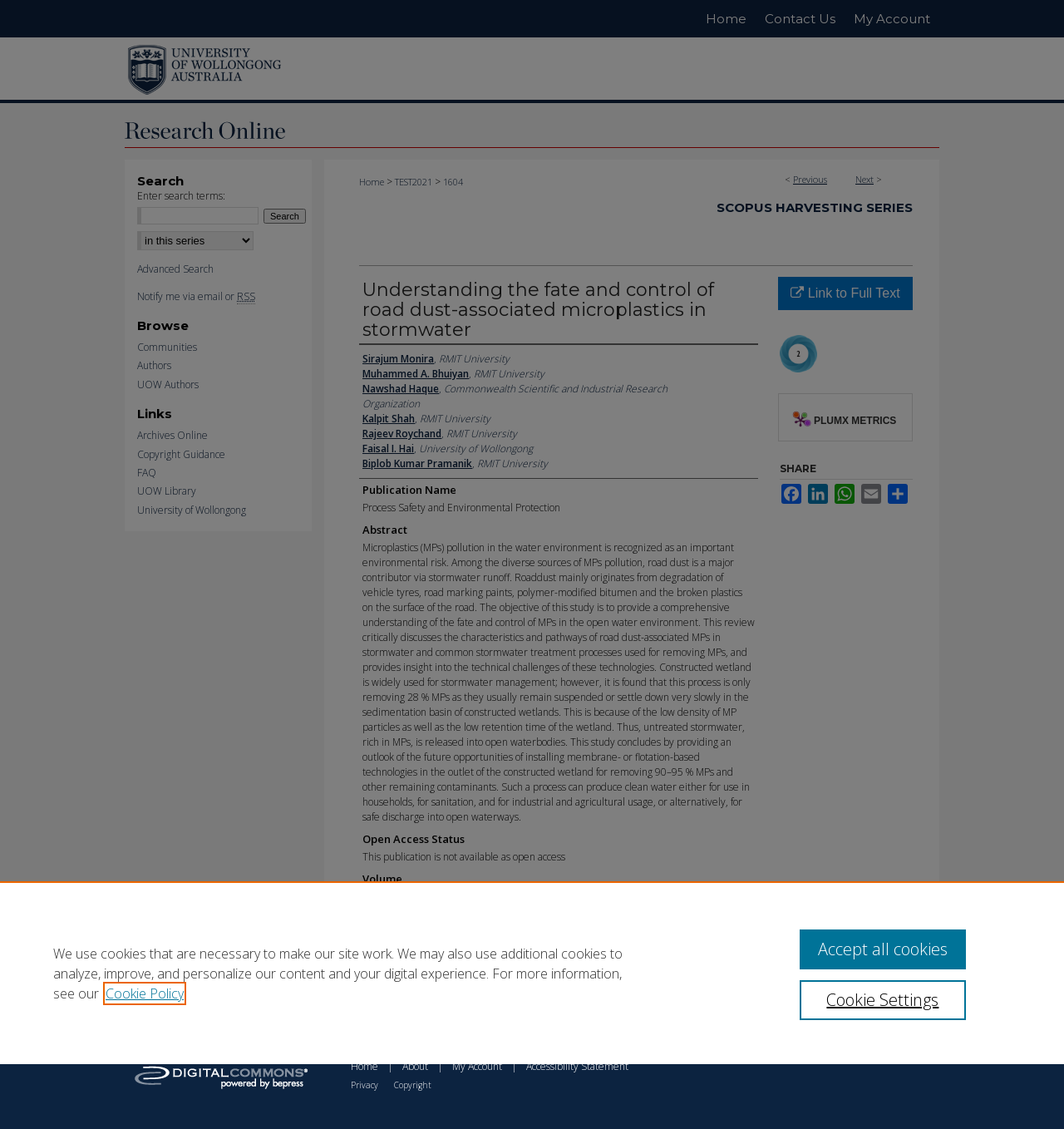Please specify the bounding box coordinates for the clickable region that will help you carry out the instruction: "Browse communities".

[0.129, 0.303, 0.305, 0.313]